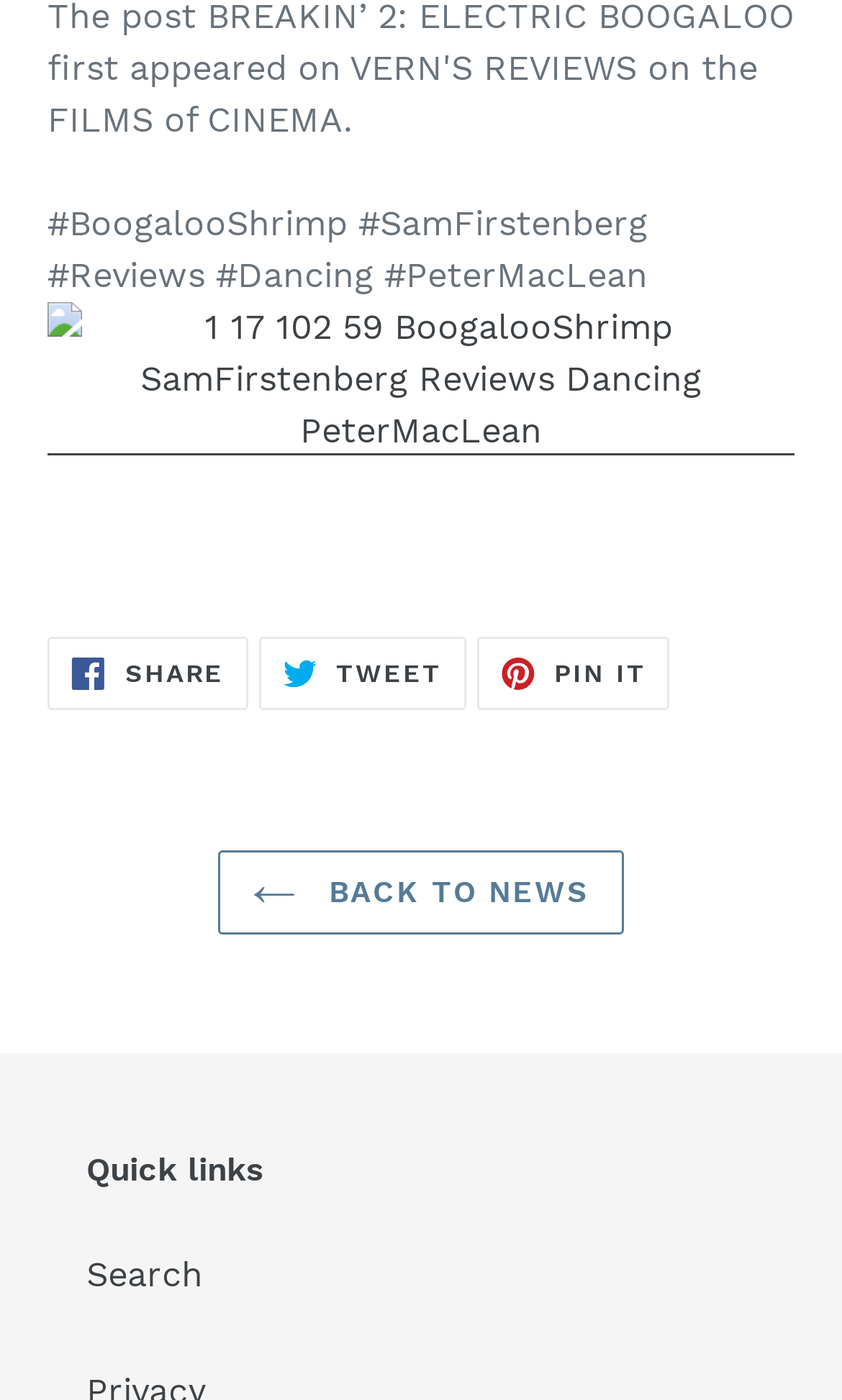Show the bounding box coordinates for the HTML element described as: "Search".

[0.103, 0.896, 0.241, 0.925]